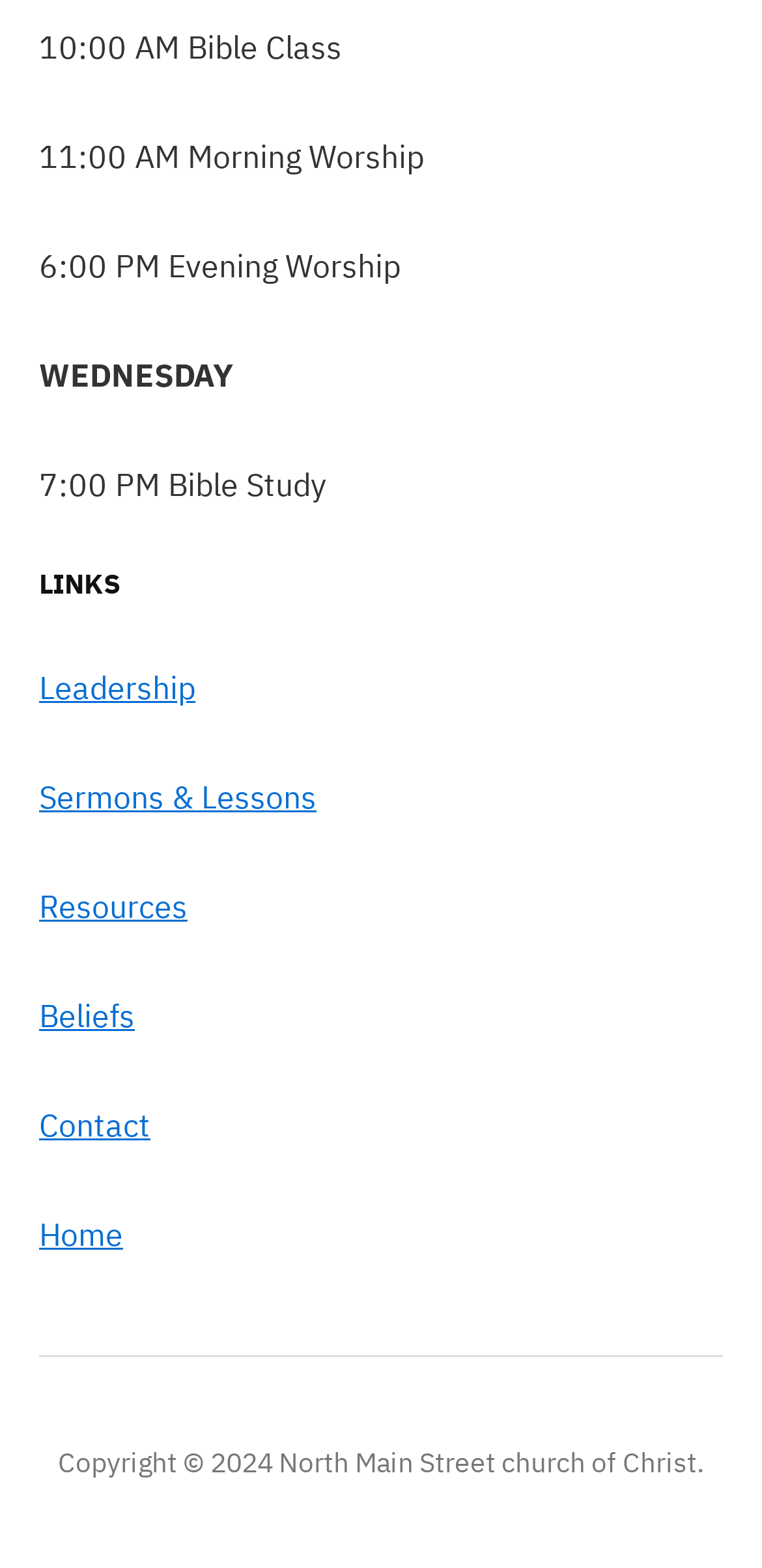Respond to the question with just a single word or phrase: 
What is the last link in the LINKS section?

Home